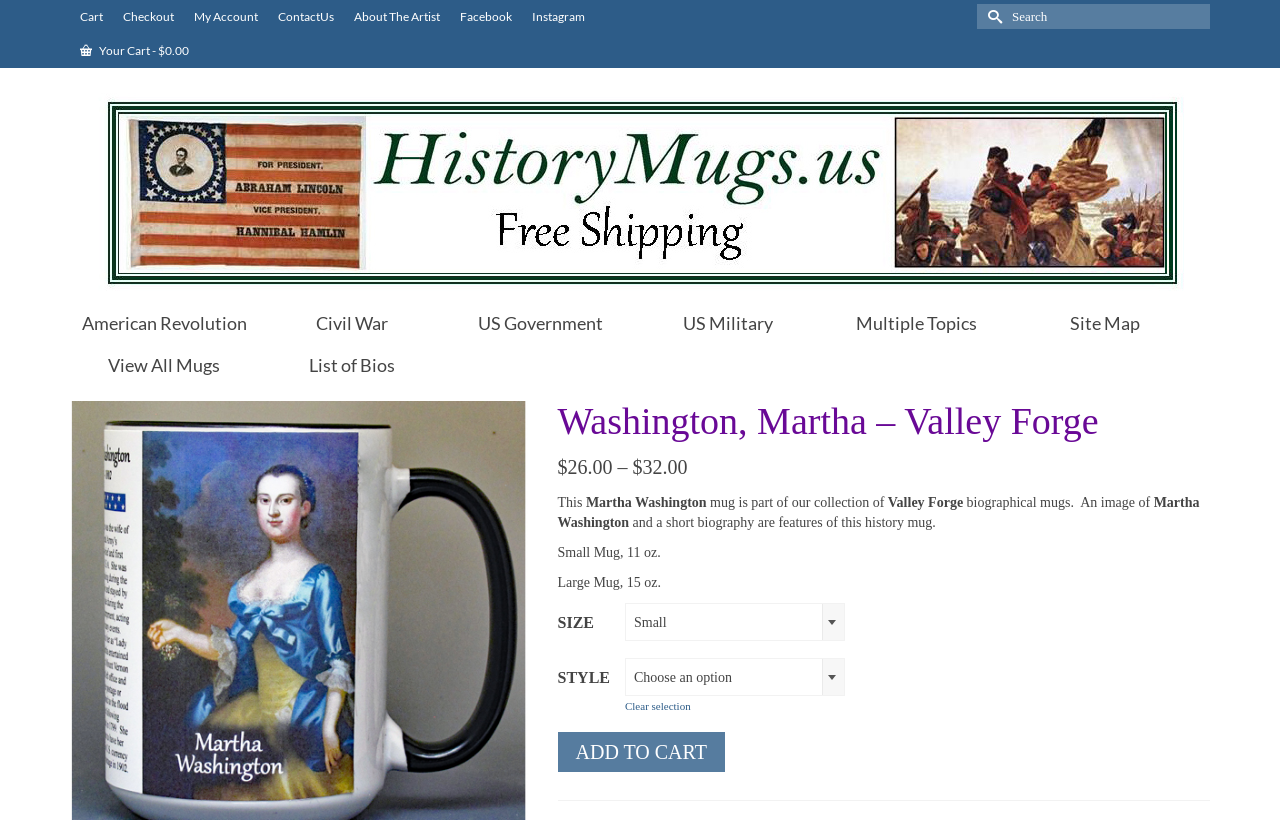Use a single word or phrase to answer this question: 
How much does the small mug cost?

$26.00